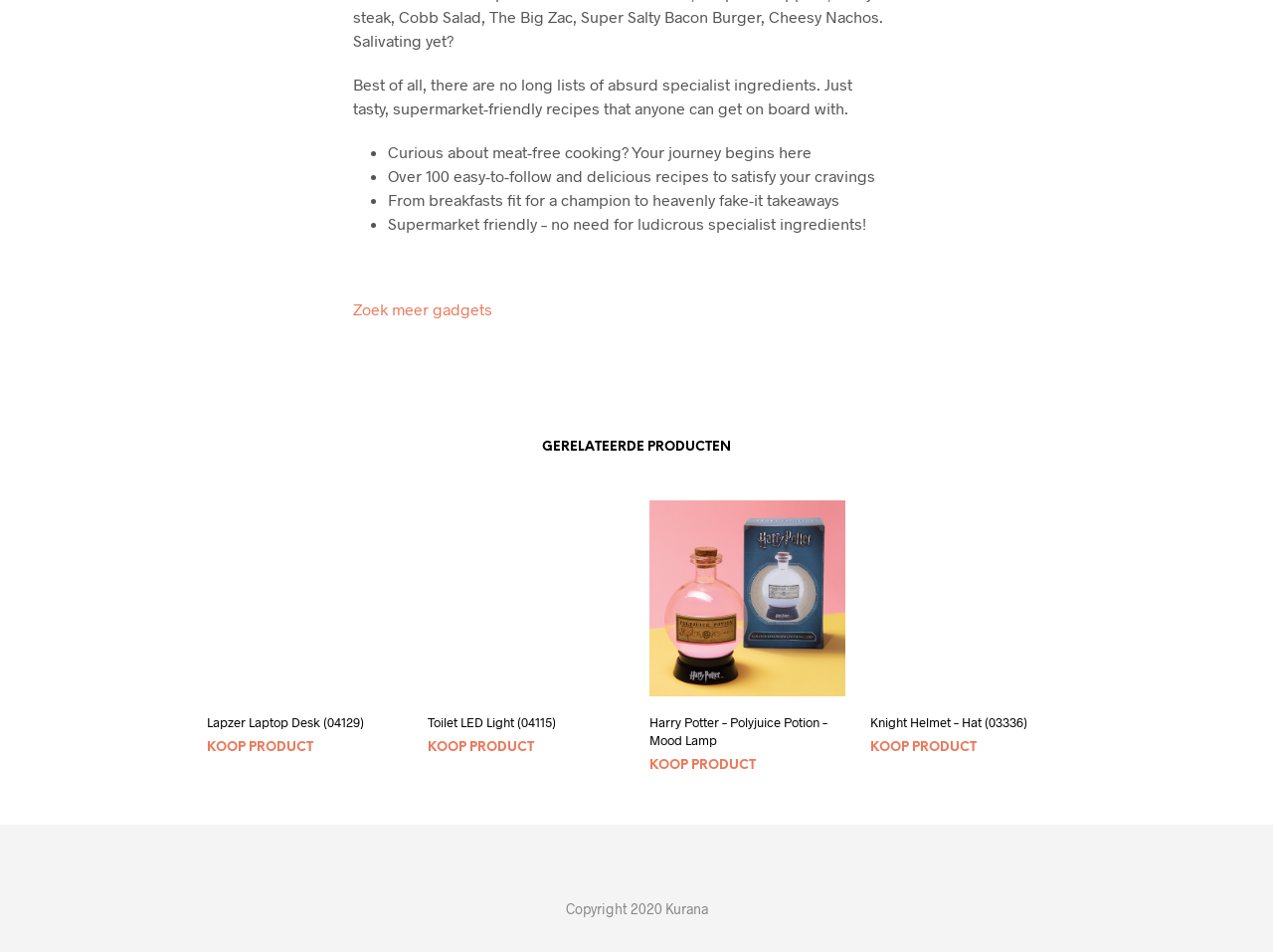What is the tone of the webpage? From the image, respond with a single word or brief phrase.

friendly